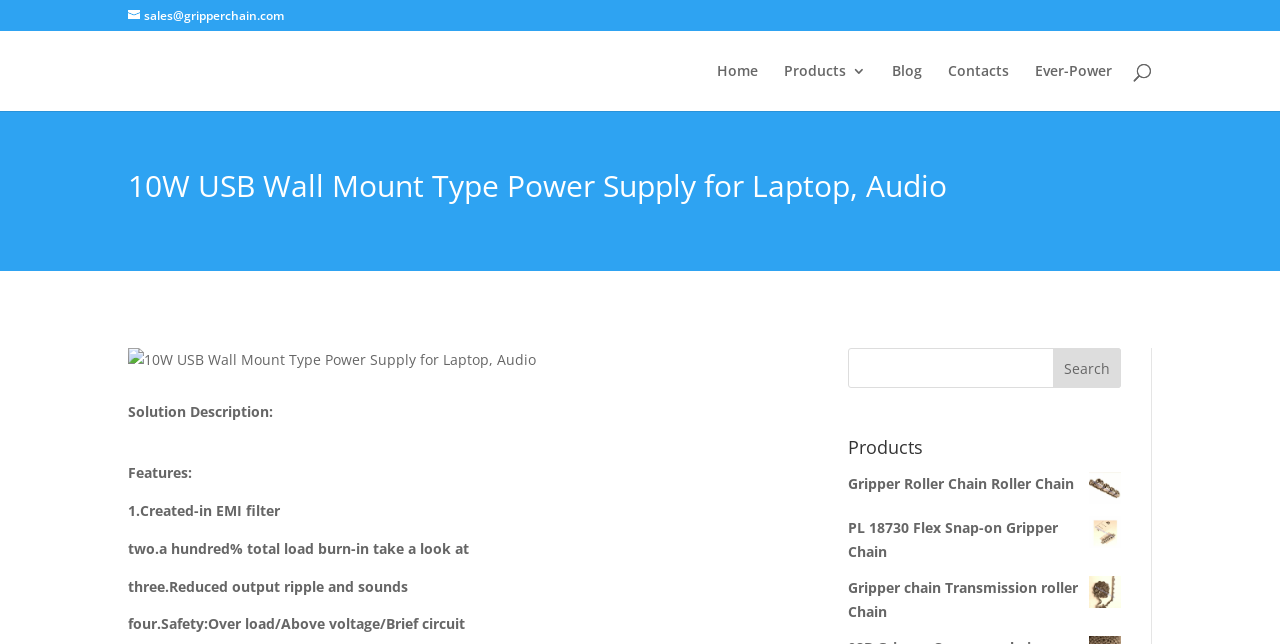Create a detailed narrative describing the layout and content of the webpage.

This webpage is about a 10W USB Wall Mount Type Power Supply for Laptop, Audio, manufactured by Gripper Chain. At the top left, there is a contact email "sales@gripperchain.com" and a navigation menu with links to "Home", "Products 3", "Blog", "Contacts", and "Ever-Power". Below the navigation menu, there is a search bar with a searchbox and a search button.

The main content of the webpage is divided into two sections. On the left, there is a heading "10W USB Wall Mount Type Power Supply for Laptop, Audio" followed by an image of the product. Below the image, there is a section titled "Solution Description:" with a list of features, including "Created-in EMI filter", "100% total load burn-in test", "Reduced output ripple and sounds", and "Safety: Over load/Above voltage/Brief circuit".

On the right, there is a section titled "Products" with a list of links to related products, including "Gripper Roller Chain Roller Chain", "PL 18730 Flex Snap-on Gripper Chain", and "Gripper chain Transmission roller Chain". Above this section, there is another search bar with a textbox and a search button.